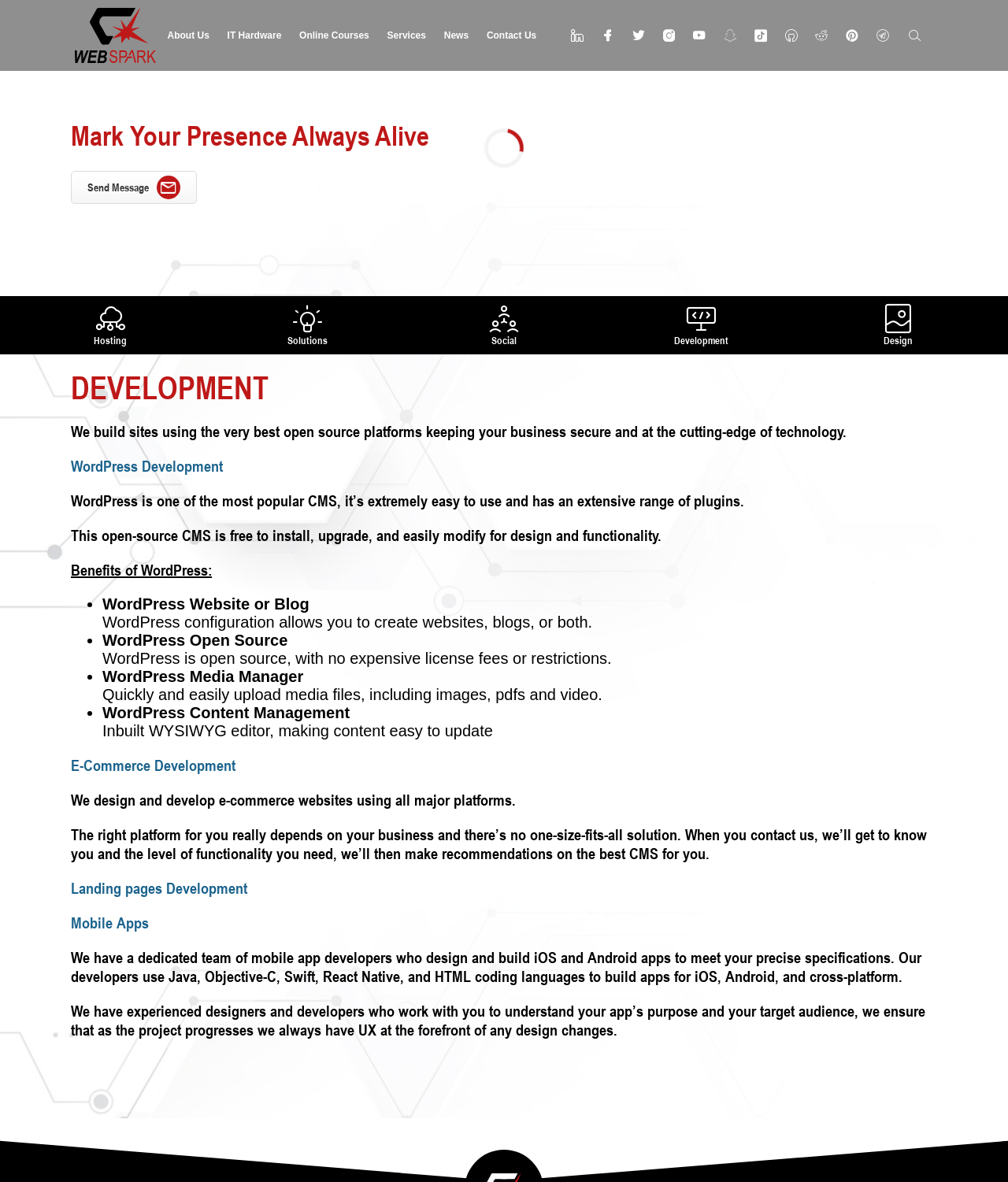What is the purpose of the 'Send Message' button?
Using the image, answer in one word or phrase.

To send a message